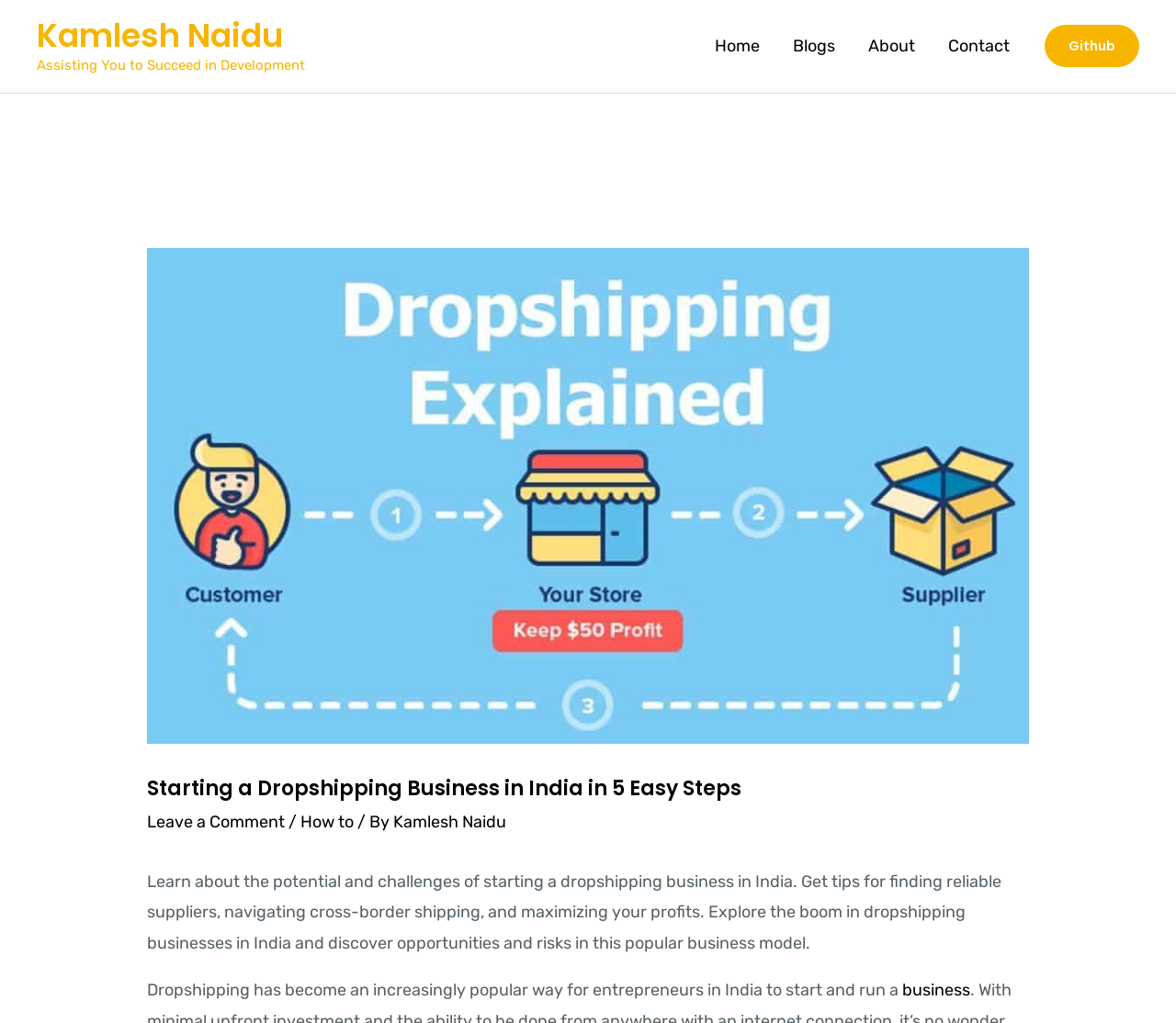Specify the bounding box coordinates of the area to click in order to execute this command: 'Click on the link to go to the home page'. The coordinates should consist of four float numbers ranging from 0 to 1, and should be formatted as [left, top, right, bottom].

[0.594, 0.014, 0.66, 0.077]